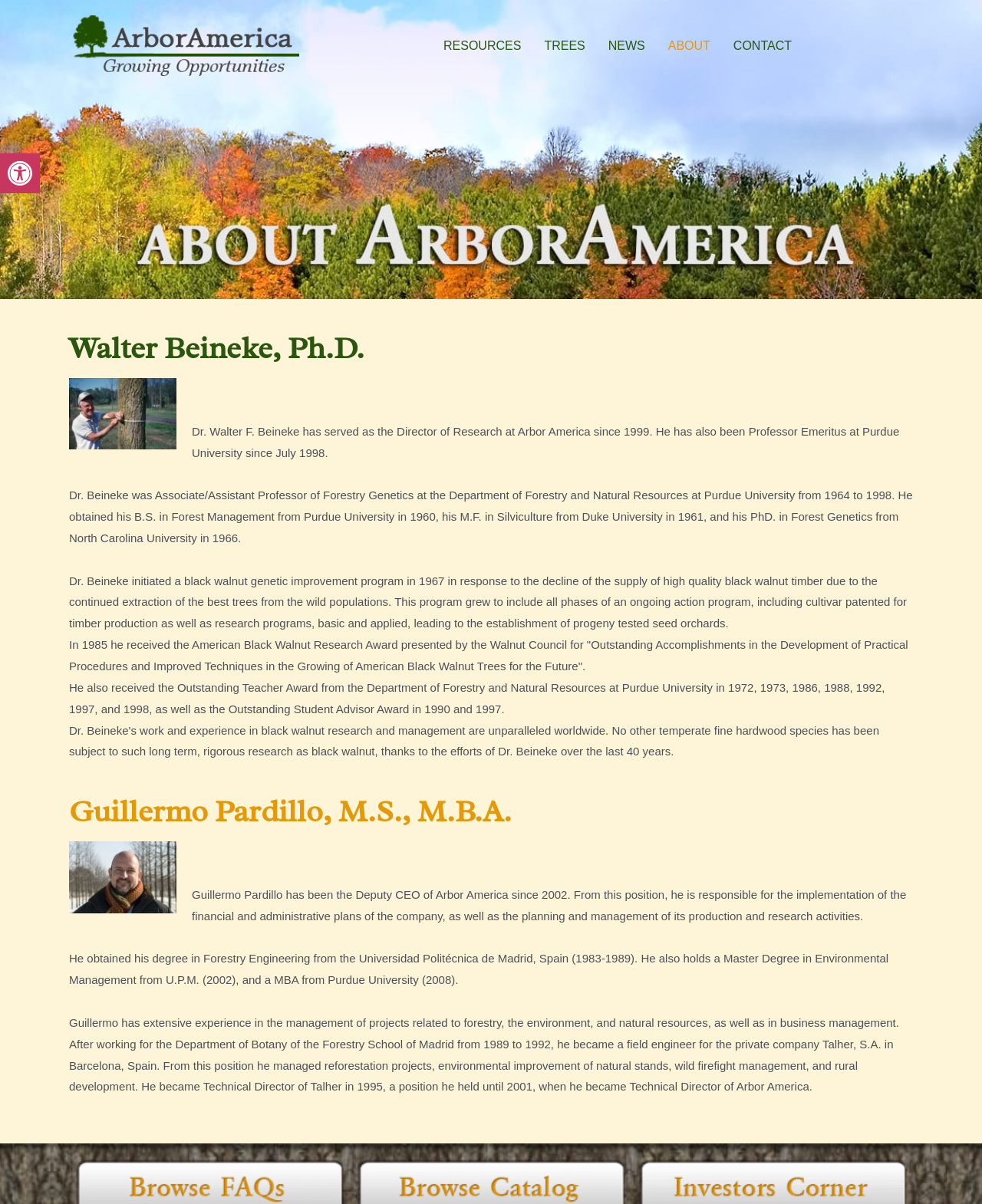Provide the text content of the webpage's main heading.

Walter Beineke, Ph.D.